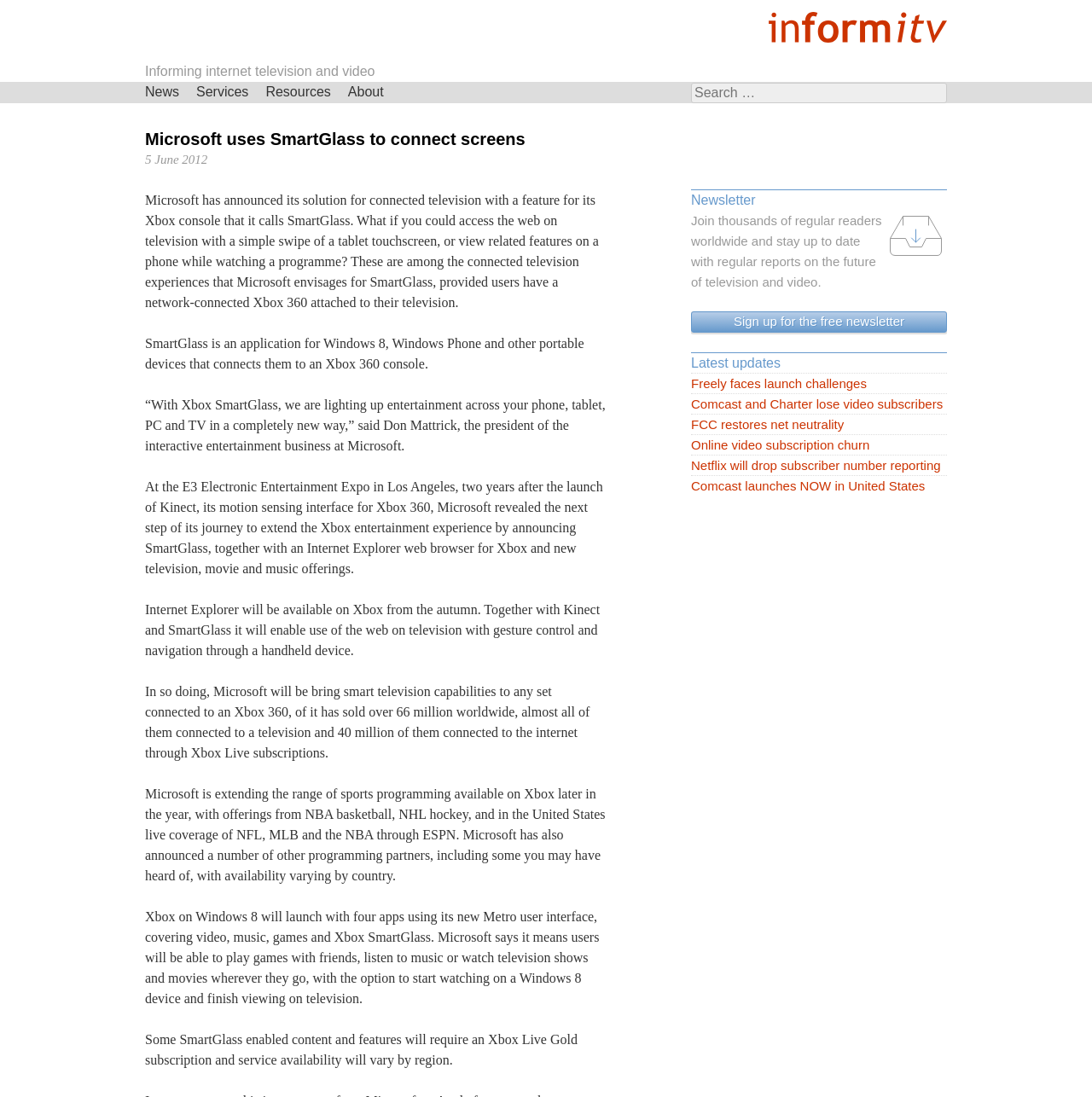Identify the main title of the webpage and generate its text content.

Informing internet television and video